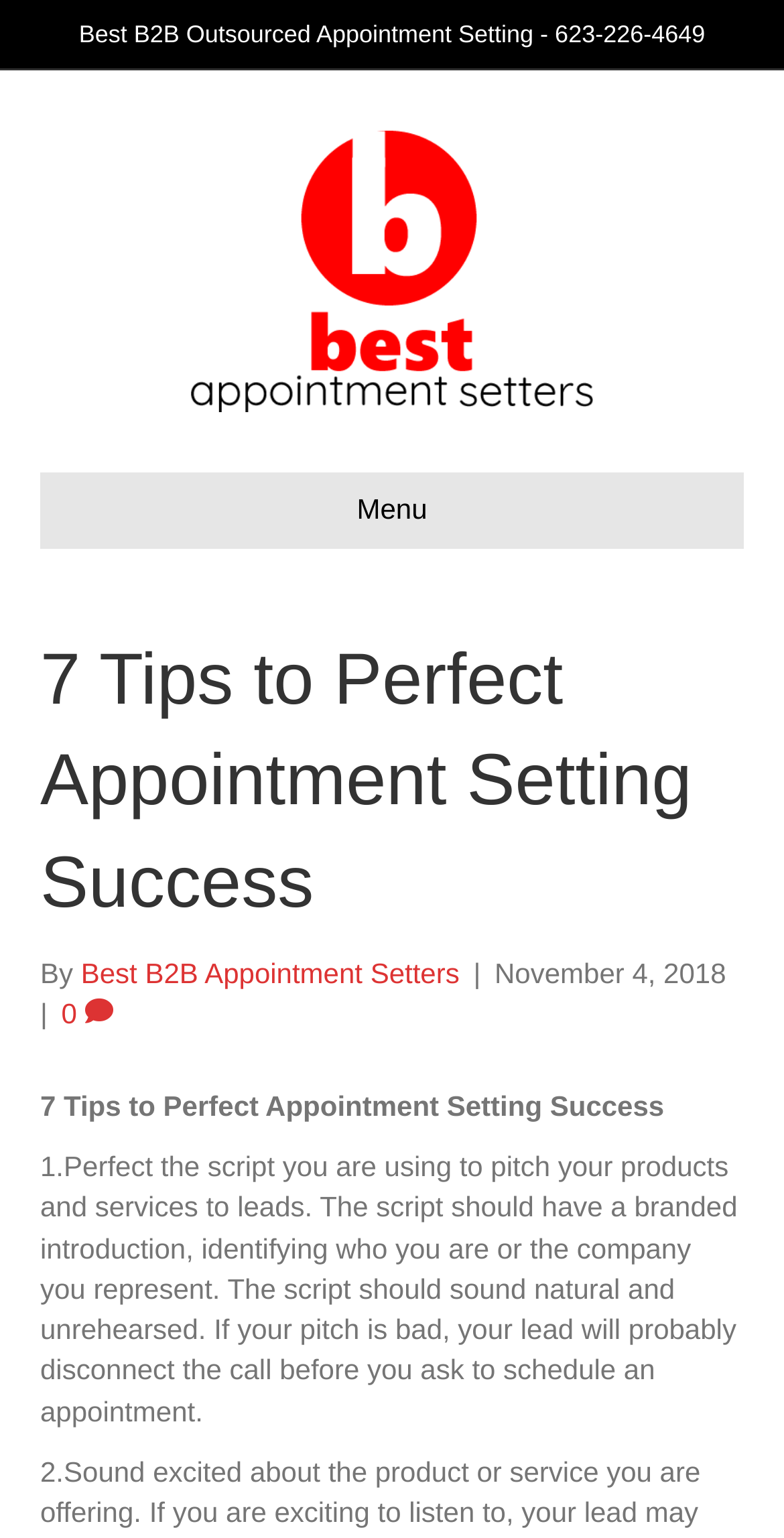Use a single word or phrase to answer the question: 
What is the first tip for perfect appointment setting success?

Perfect the script